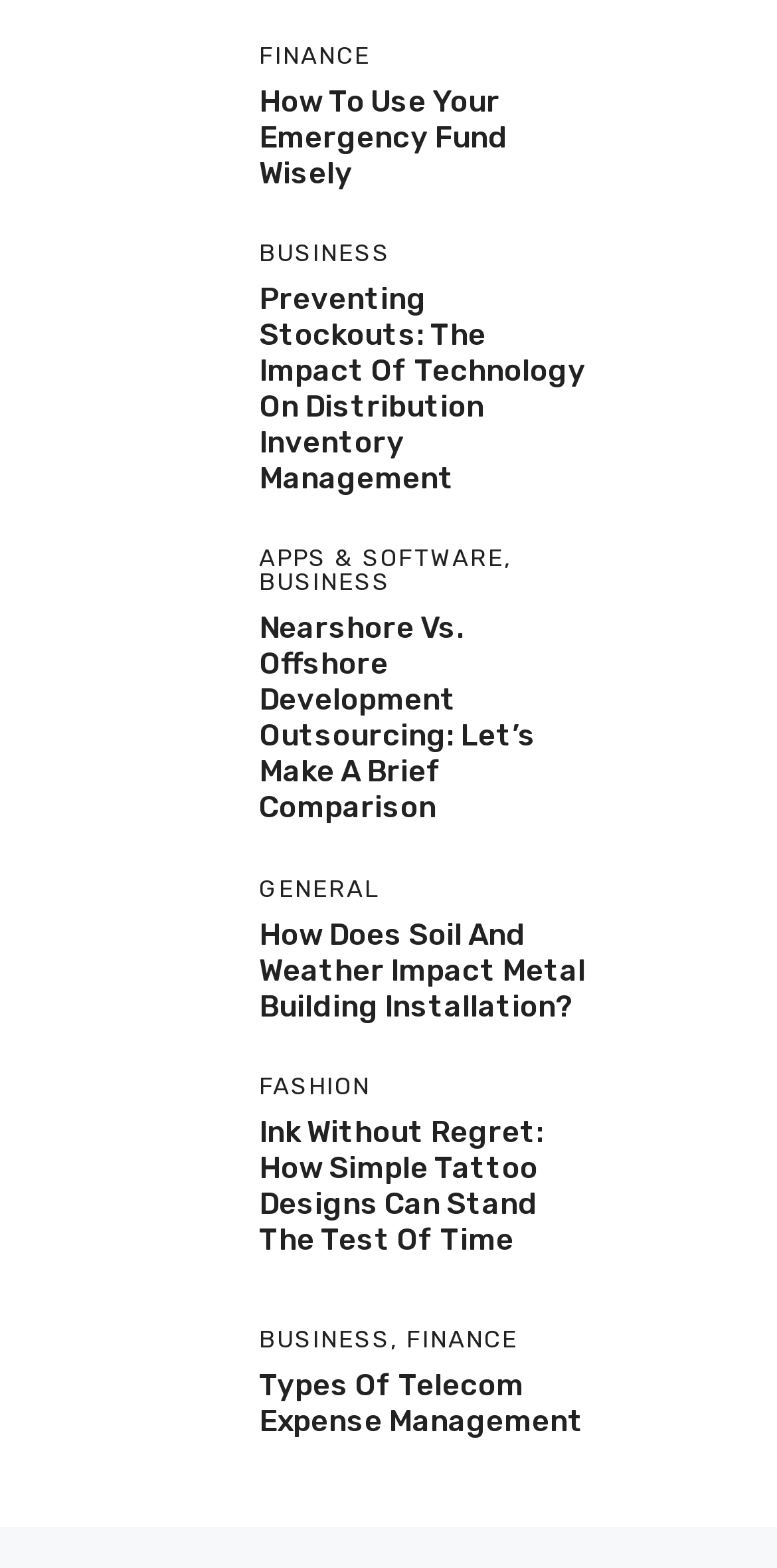Please identify the bounding box coordinates of the clickable area that will allow you to execute the instruction: "Learn about distribution inventory management".

[0.077, 0.224, 0.282, 0.25]